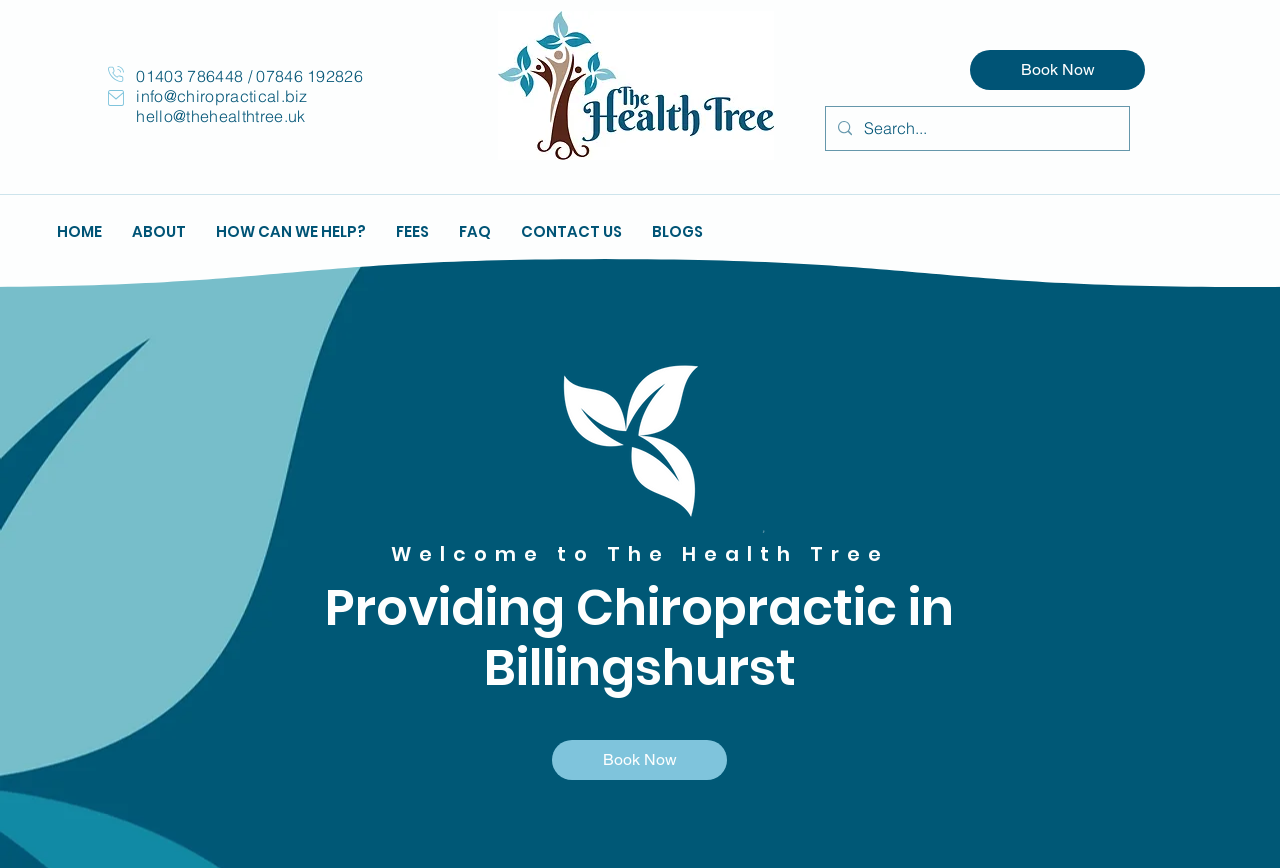Refer to the image and offer a detailed explanation in response to the question: What is the main service offered by the clinic?

I deduced the main service by analyzing the content of the webpage, which mentions 'Providing Chiropractic in Billingshurst' and 'Effective Pain treatment'. This suggests that the clinic's primary focus is on providing chiropractic care and pain treatment.